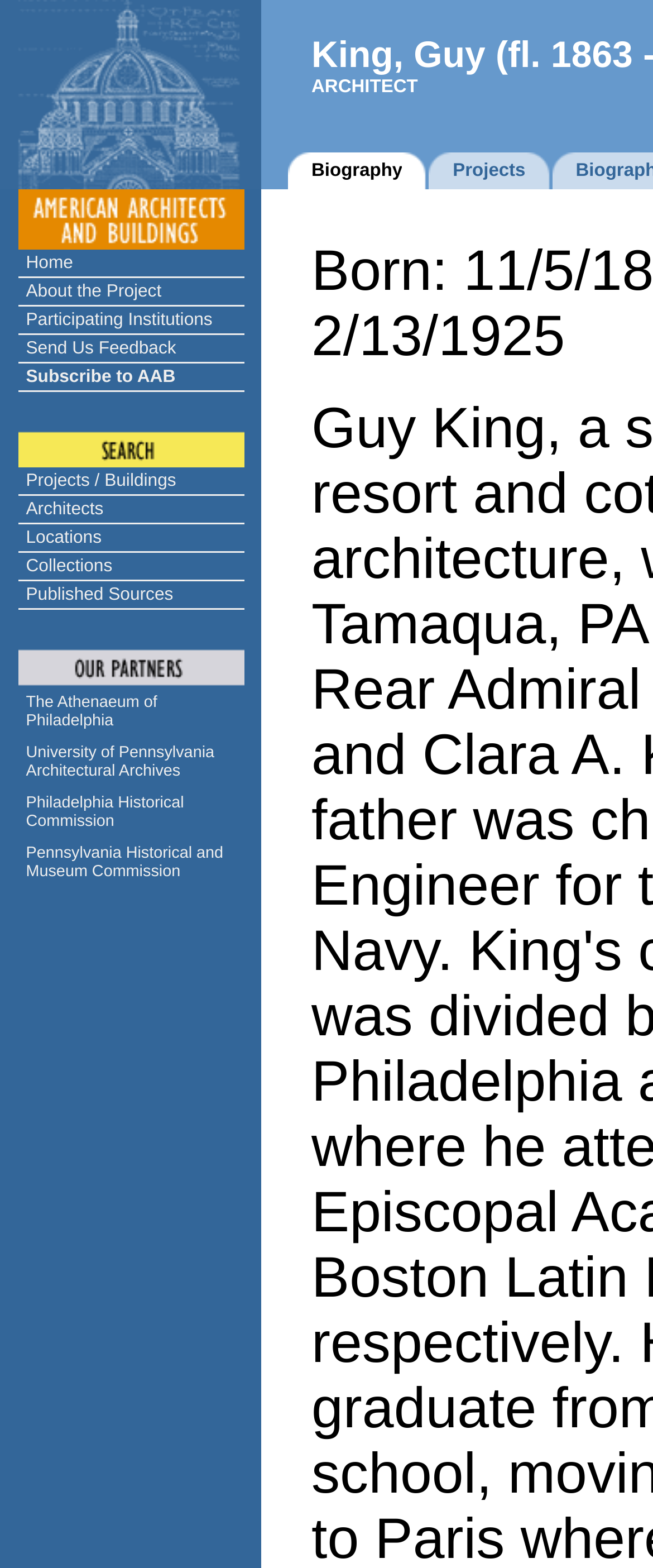Please provide a comprehensive answer to the question below using the information from the image: What is the name of the institution listed as a partner?

I found an image with the text 'OUR PARTNERS' and a link below it with the text 'The Athenaeum of Philadelphia', which suggests that it is one of the partner institutions.